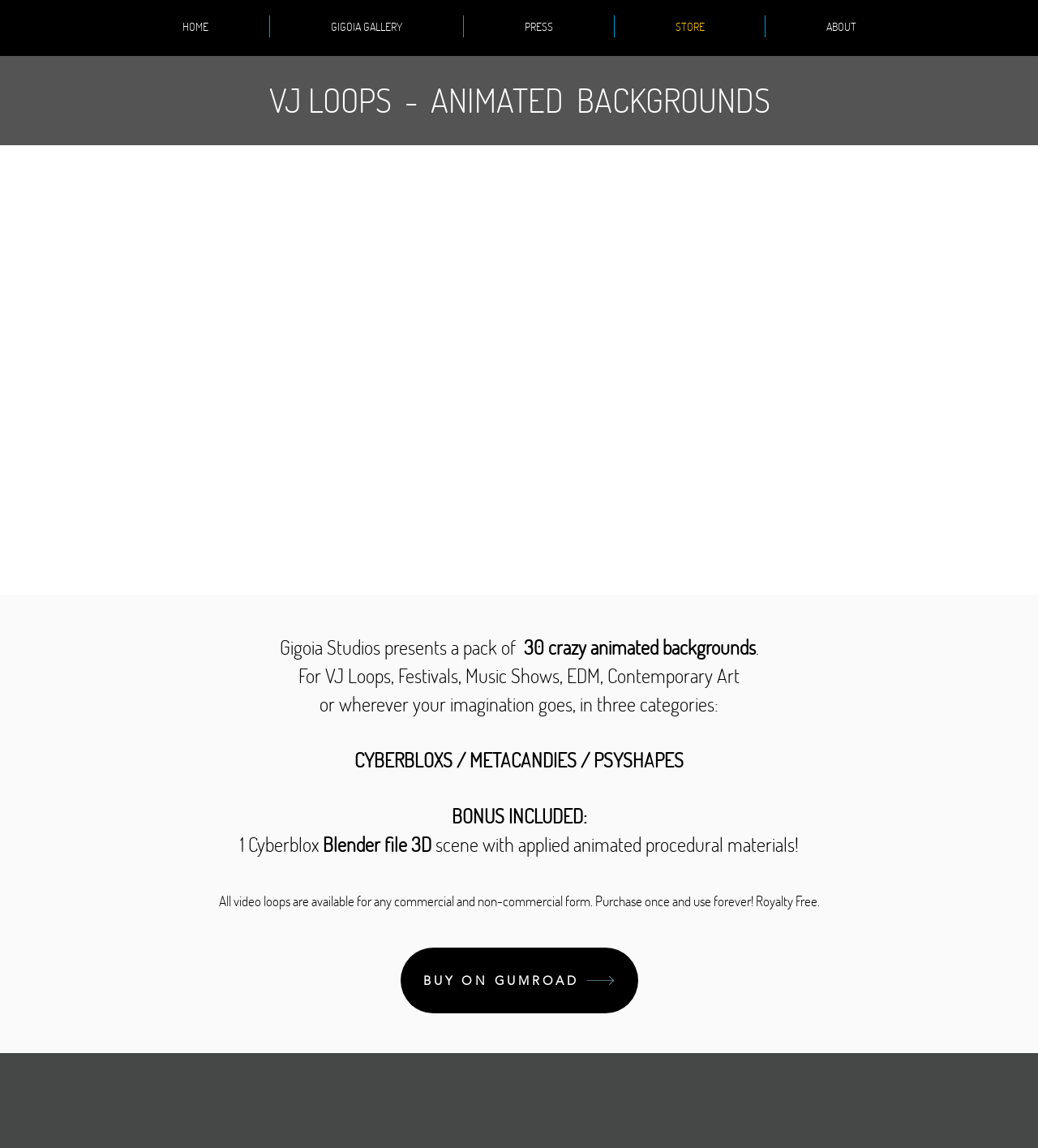What is included as a bonus in the pack?
Provide a concise answer using a single word or phrase based on the image.

1 Cyberblox Blender file